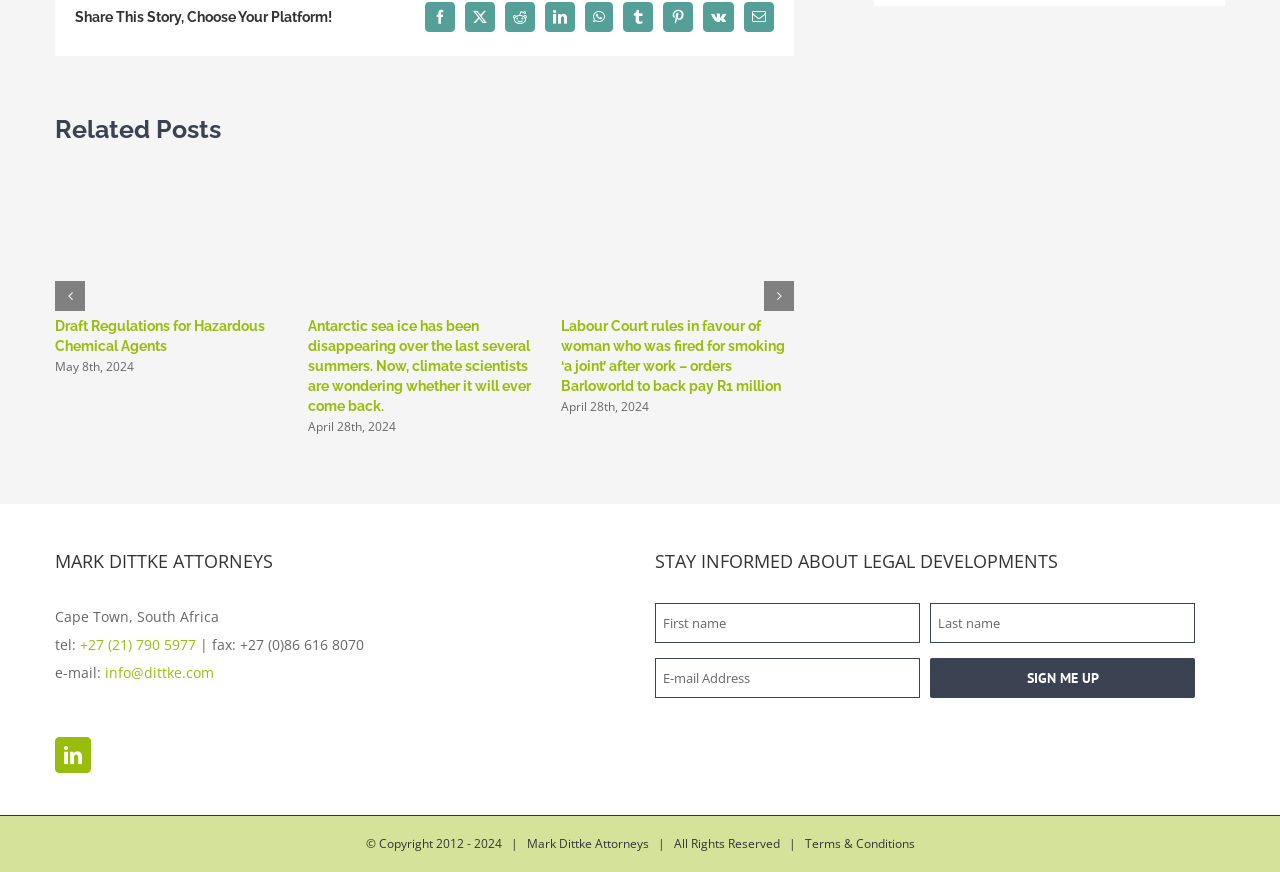How many related posts are displayed on the webpage?
Answer with a single word or phrase, using the screenshot for reference.

4